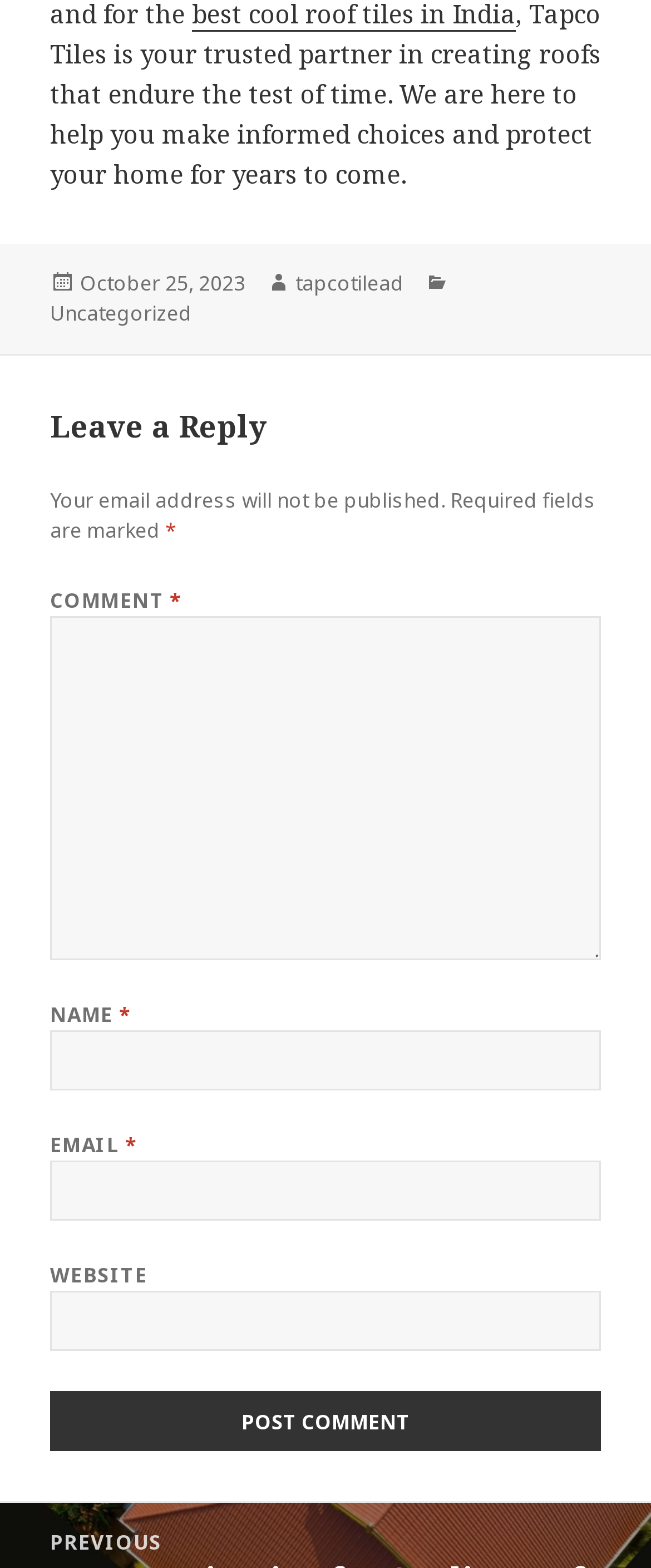Answer the following query concisely with a single word or phrase:
What is the purpose of the textboxes?

To leave a comment